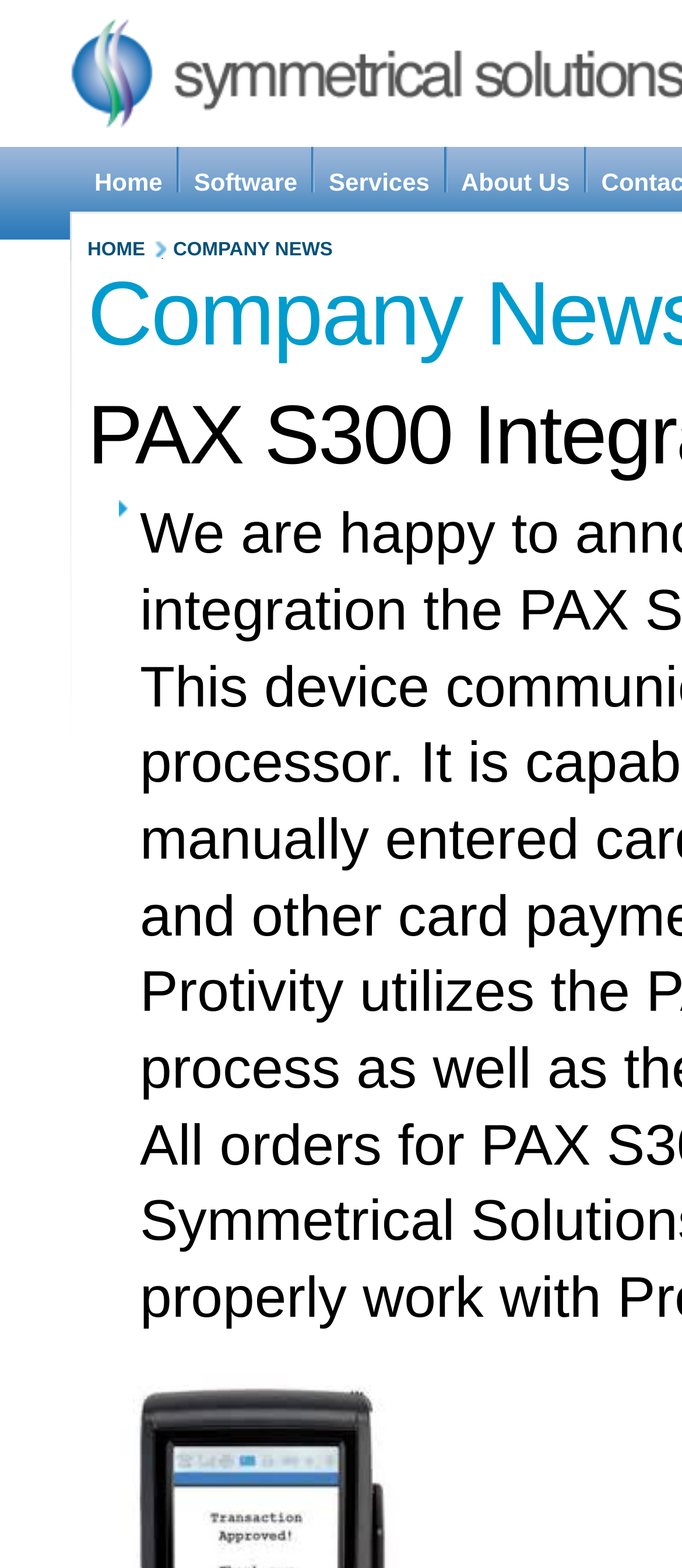Please answer the following query using a single word or phrase: 
How many main menu items are on the top navigation bar?

4